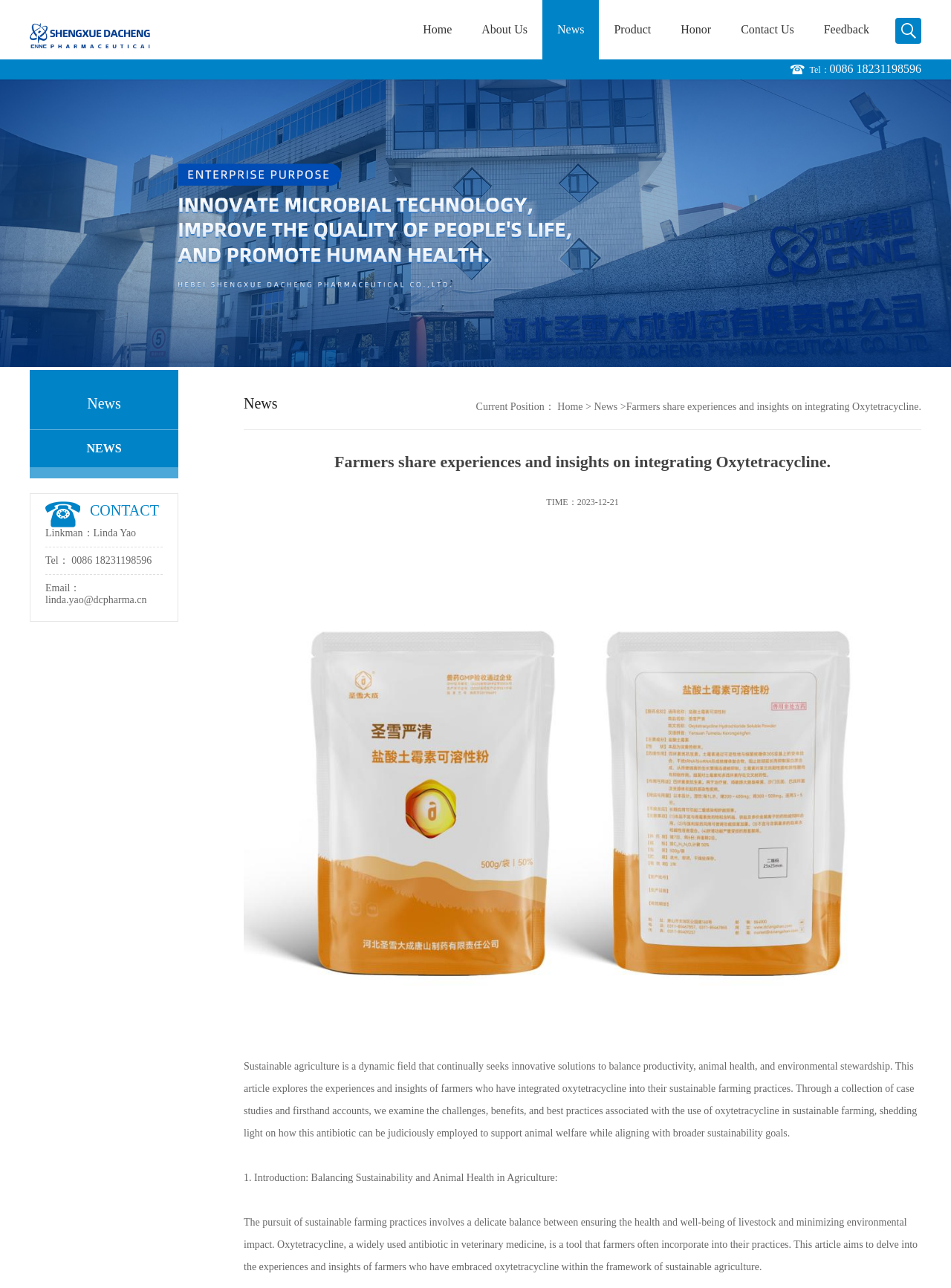Using the given element description, provide the bounding box coordinates (top-left x, top-left y, bottom-right x, bottom-right y) for the corresponding UI element in the screenshot: Feedback

[0.0, 0.264, 0.055, 0.292]